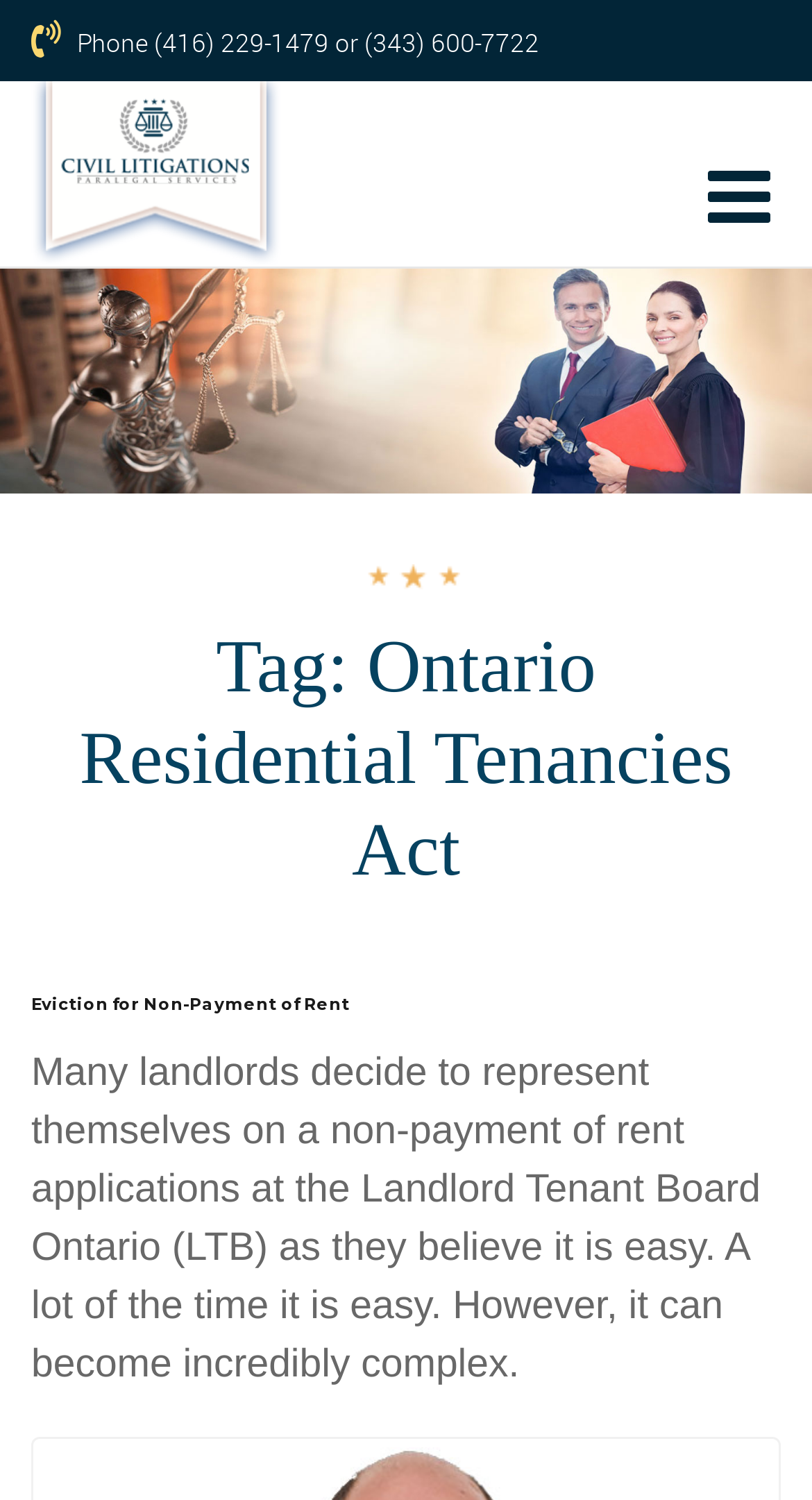Answer the question below using just one word or a short phrase: 
What is the phone number to contact?

(416) 229-1479 or (343) 600-7722